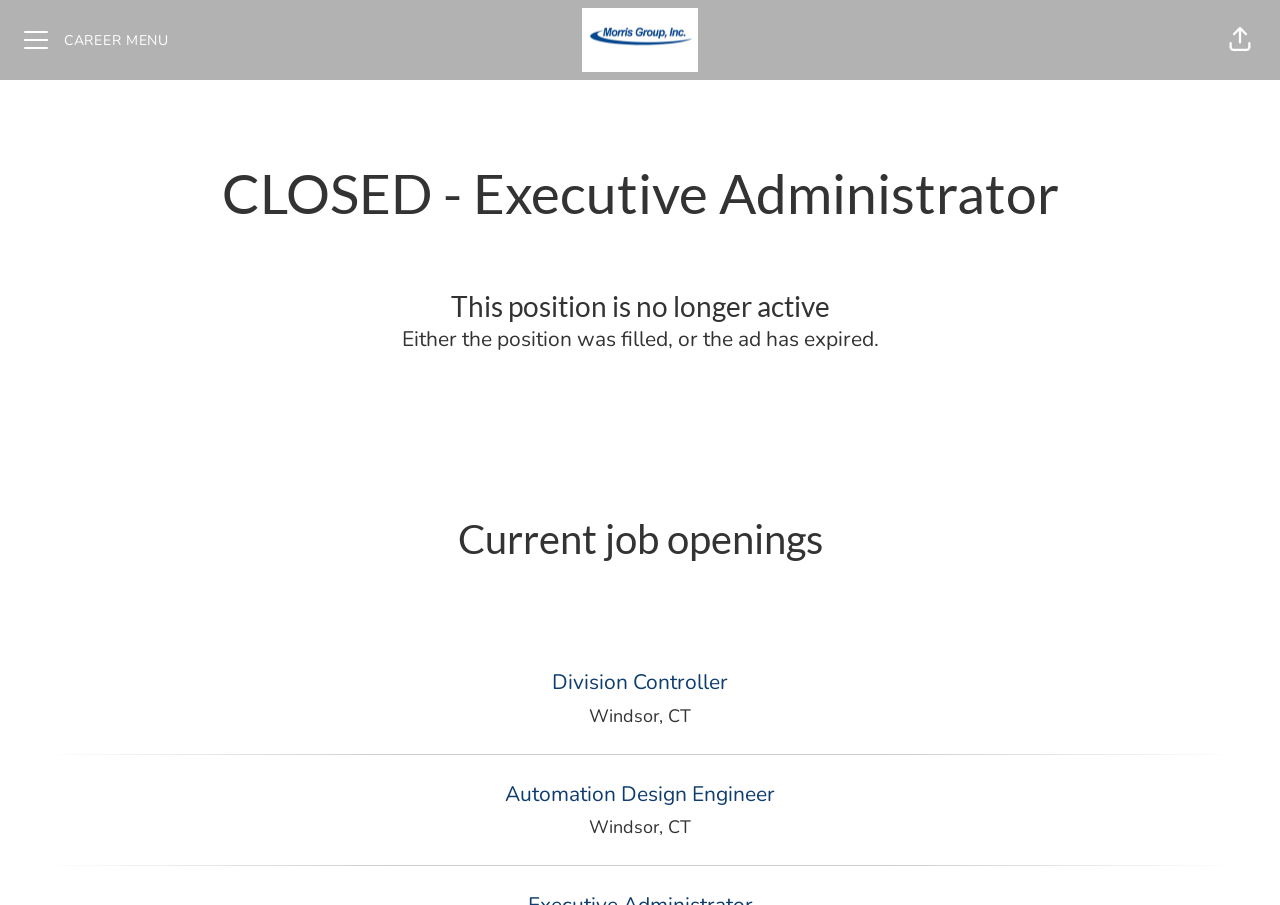Give a detailed account of the webpage, highlighting key information.

The webpage is a job posting page for a closed executive administrator position at Morris Group, Inc. At the top, there is a header section with a "CAREER MENU" button on the left, a link to the Morris Group, Inc. career site in the middle, and a "Share page" button on the right. The career site link is accompanied by an image.

Below the header section, there are three headings. The first heading displays the job title "CLOSED - Executive Administrator". The second heading indicates that "This position is no longer active". The third heading explains that "Either the position was filled, or the ad has expired."

Further down, there is a section with a heading "Current job openings". Below this heading, there are two job links: "Division Controller Windsor, CT" and "Automation Design Engineer Windsor, CT". Each job link has a brief description, "Division Controller" and "Automation Design Engineer", respectively. These job links are positioned side by side, with the "Division Controller" link on the left and the "Automation Design Engineer" link on the right.